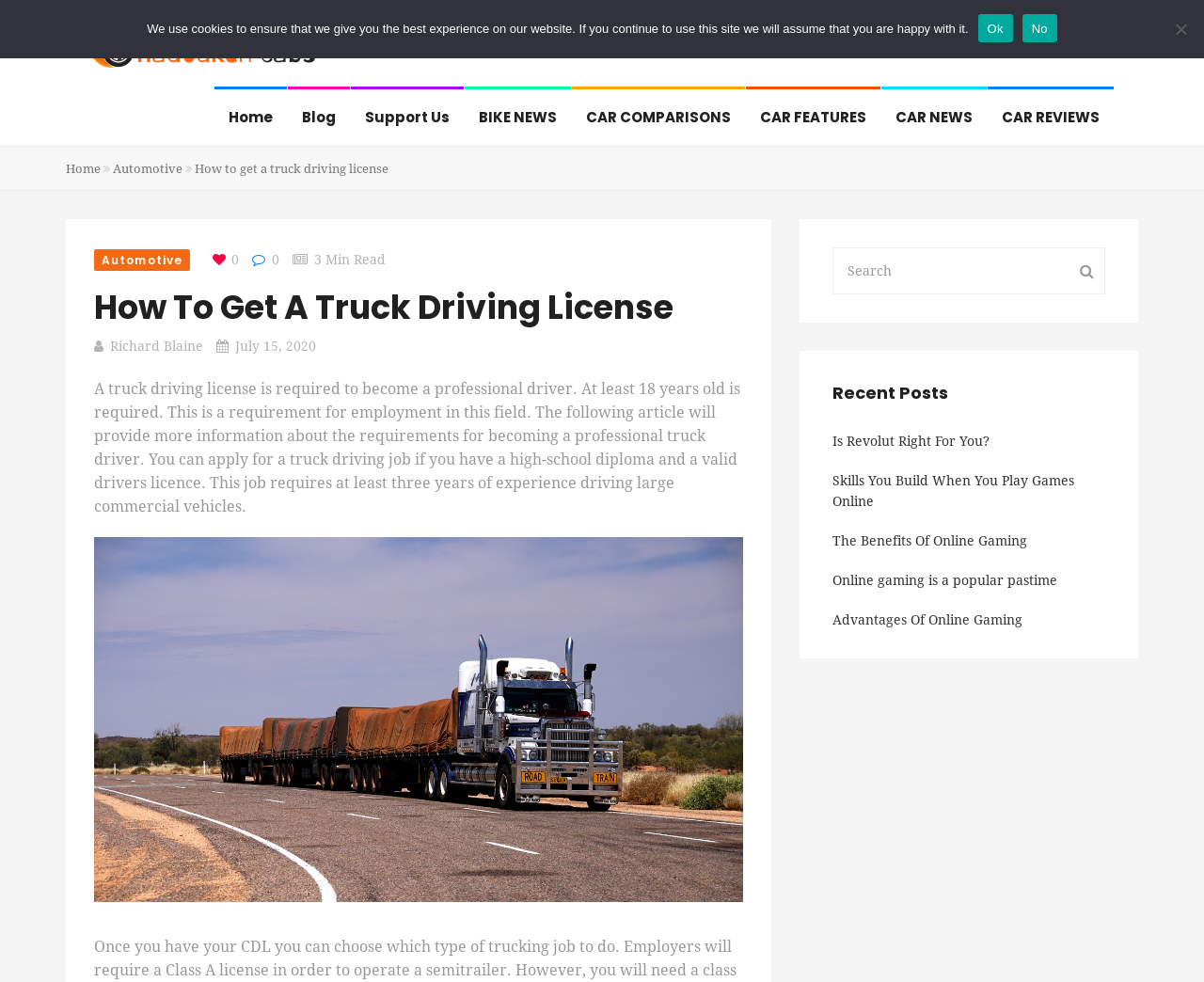Create a detailed narrative describing the layout and content of the webpage.

The webpage is about obtaining a truck driving license, specifically providing information on the requirements to become a professional truck driver. At the top of the page, there is a heading "Hadouken Cabs" with a logo image next to it. Below this, there are several links to different sections of the website, including "Home", "Blog", "Support Us", and various categories related to cars and bikes.

The main content of the page is divided into two sections. On the left side, there is a header "How to get a truck driving license" followed by a brief introduction to the topic, which explains that a truck driving license is required to become a professional driver and outlines the basic requirements, including being at least 18 years old and having a high school diploma and a valid driver's license. Below this, there is an image with the caption "Easy as HGV".

On the right side of the page, there is a search bar with a textbox and a search button. Below this, there is a section titled "Recent Posts" with links to several articles, including "Is Revolut Right For You?", "Skills You Build When You Play Games Online", and others.

At the very top of the page, there is a cookie notice dialog with a message explaining the use of cookies on the website and providing options to accept or decline.